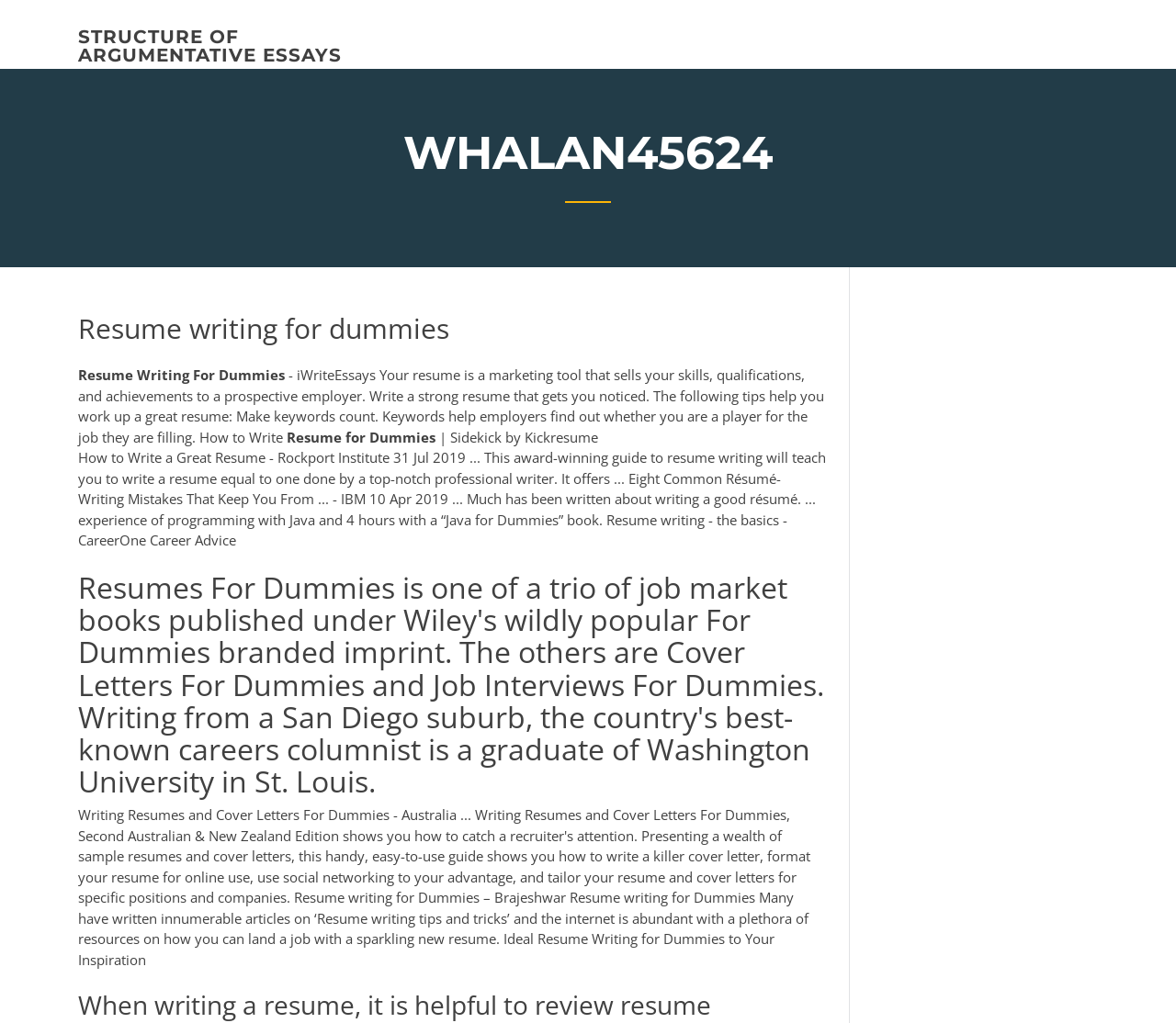Please answer the following question as detailed as possible based on the image: 
What is the title of the book related to resume writing?

The webpage mentions a book titled 'Resumes For Dummies' which is part of a trio of job market books published under Wiley's 'For Dummies' branded imprint.